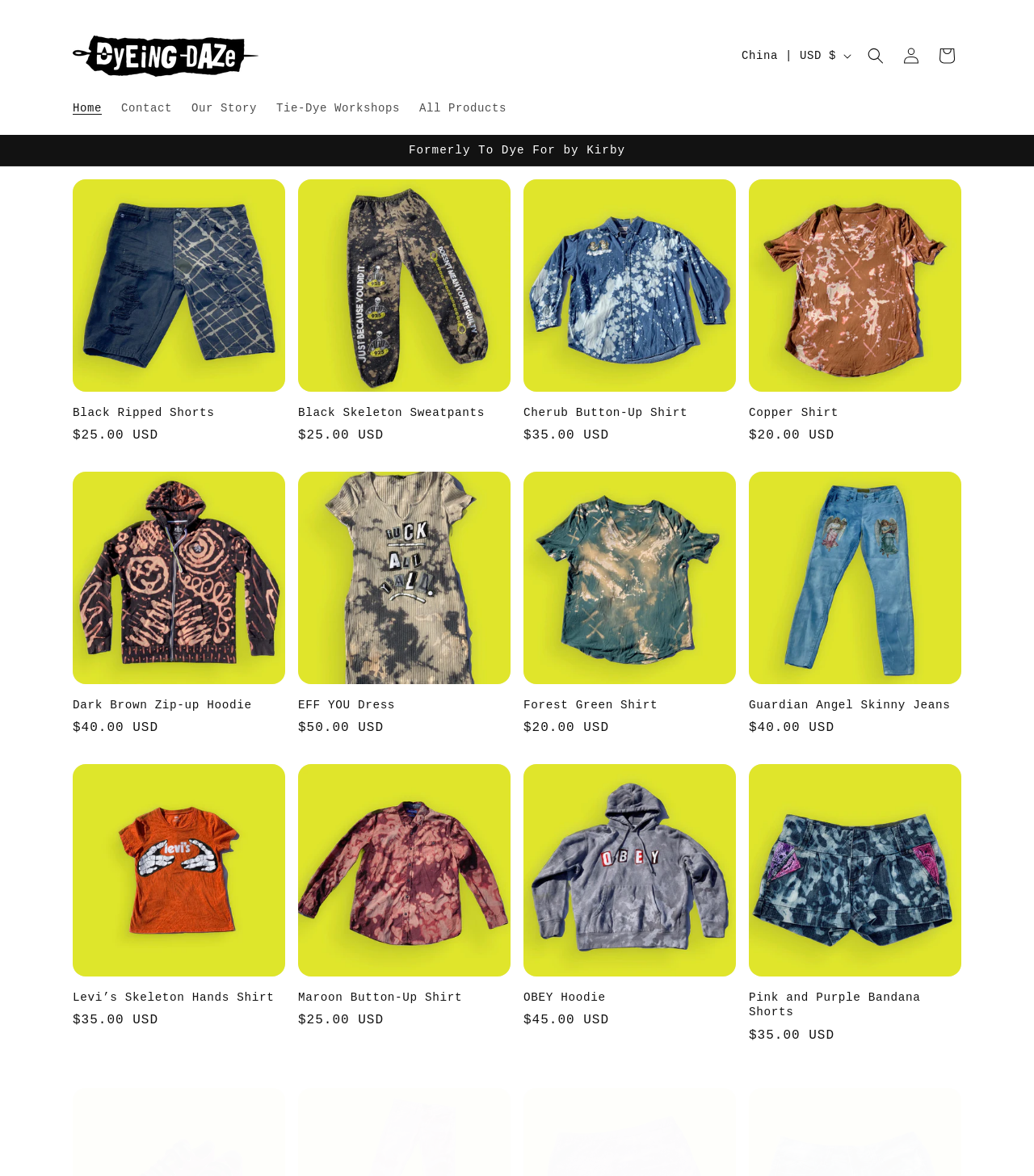Write a detailed summary of the webpage, including text, images, and layout.

The webpage is an e-commerce site for a clothing brand called "Dyeing Daze". At the top, there is a heading with the brand name, accompanied by an image and a link to the homepage. Below this, there is a navigation menu with links to "Home", "Contact", "Our Story", "Tie-Dye Workshops", and "All Products".

To the right of the navigation menu, there is a dropdown menu for selecting a country or region, with an option to search. Next to this, there are links to "Log in" and "Cart".

Below the navigation menu, there is an announcement section with a heading and a paragraph of text that reads "Formerly To Dye For by Kirby". This section also features four product images with corresponding headings, prices, and links to the product pages. The products are arranged in a row, with the first product on the left and the last product on the right.

The products are: "Black Ripped Shorts" priced at $25.00 USD, "Black Skeleton Sweatpants" also priced at $25.00 USD, "Cherub Button-Up Shirt" priced at $35.00 USD, and "Copper Shirt" priced at $20.00 USD.

Below the announcement section, there are more product images and headings, arranged in a similar layout. The products are: "Dark Brown Zip-up Hoodie" priced at $40.00 USD, "EFF YOU Dress" priced at $50.00 USD, "Forest Green Shirt" priced at $20.00 USD, "Guardian Angel Skinny Jeans" priced at $40.00 USD, "Levi’s Skeleton Hands Shirt" priced at $35.00 USD, "Maroon Button-Up Shirt" priced at $25.00 USD, "OBEY Hoodie" priced at $45.00 USD, and "Pink and Purple Bandana Shorts" priced at $35.00 USD.